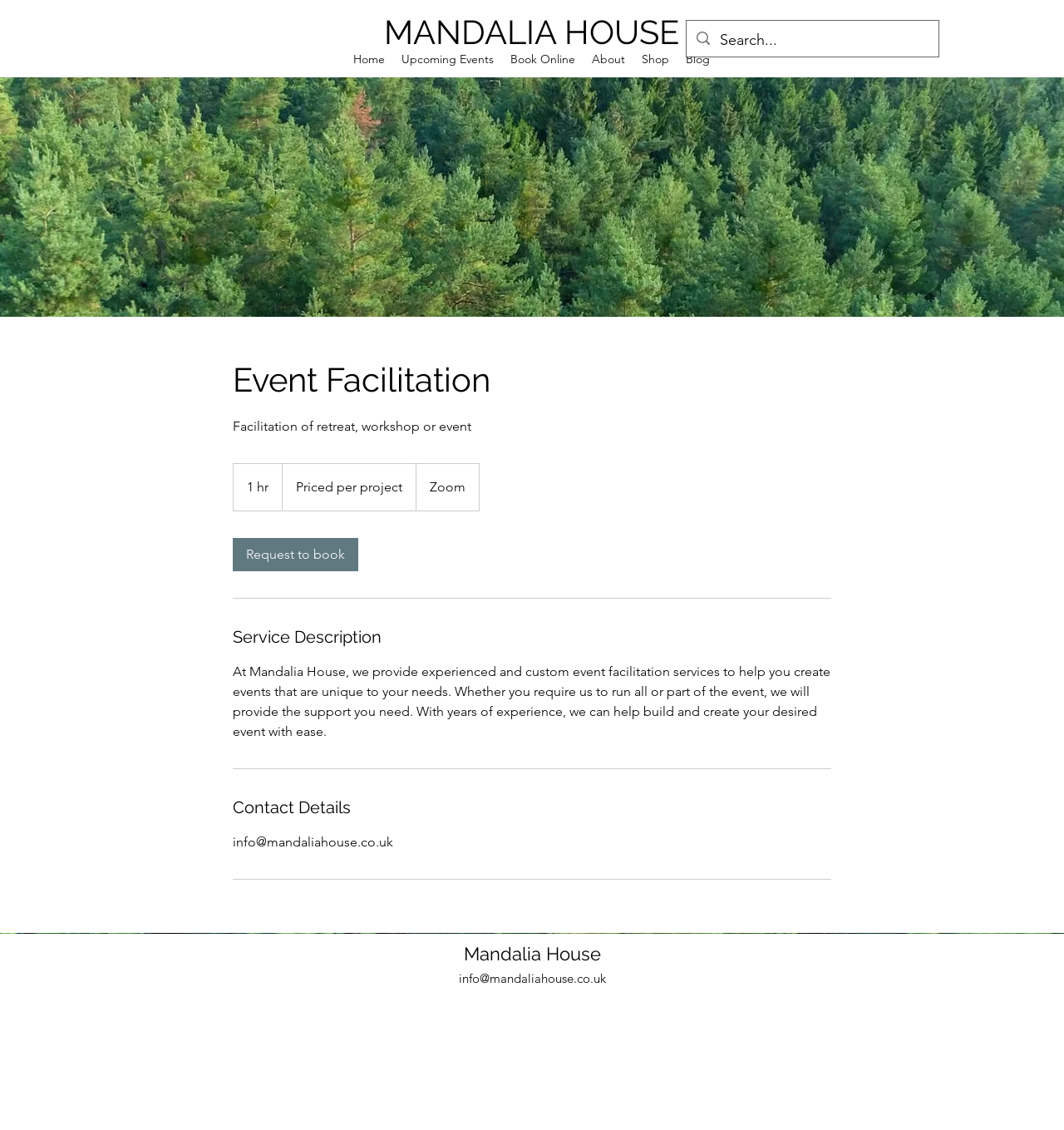Please locate the UI element described by "Book Online" and provide its bounding box coordinates.

[0.471, 0.043, 0.548, 0.06]